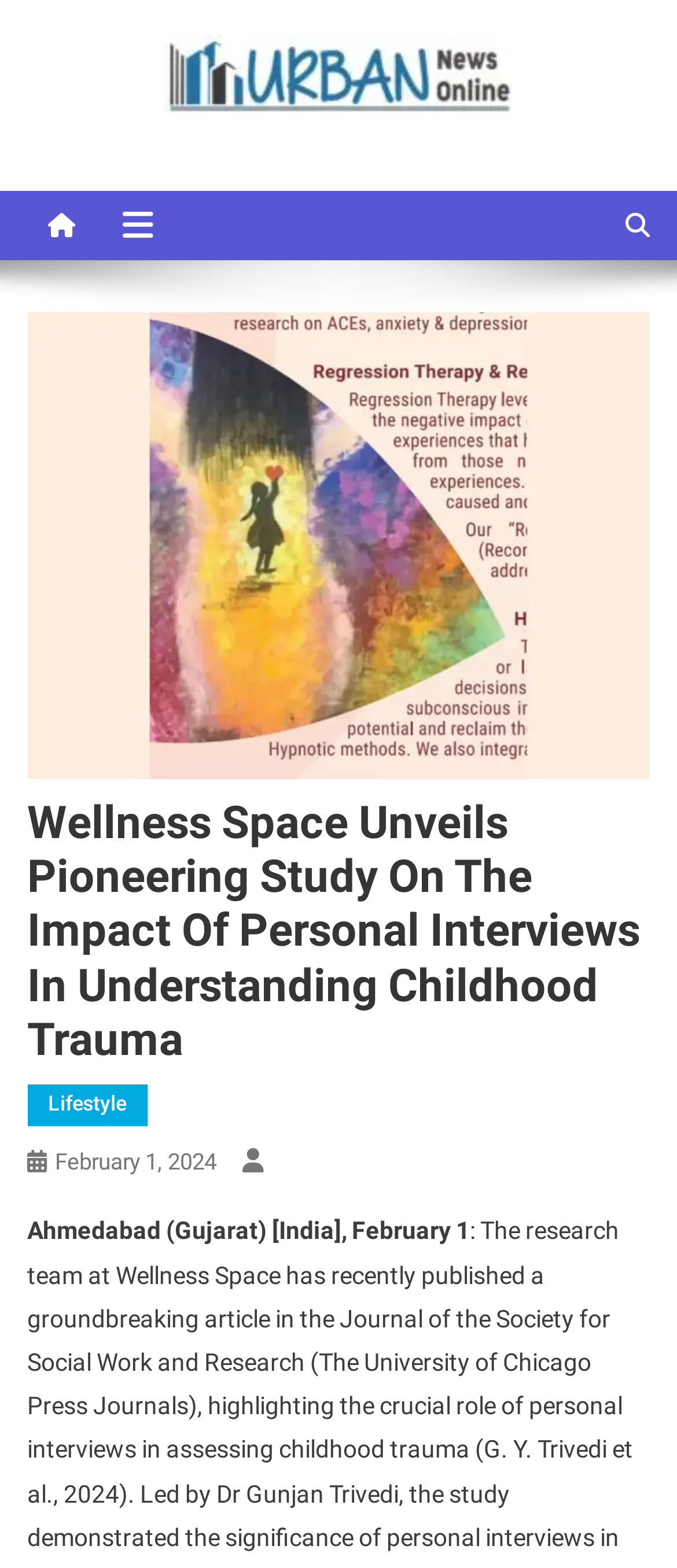Please answer the following question using a single word or phrase: 
How many social media links are present?

3